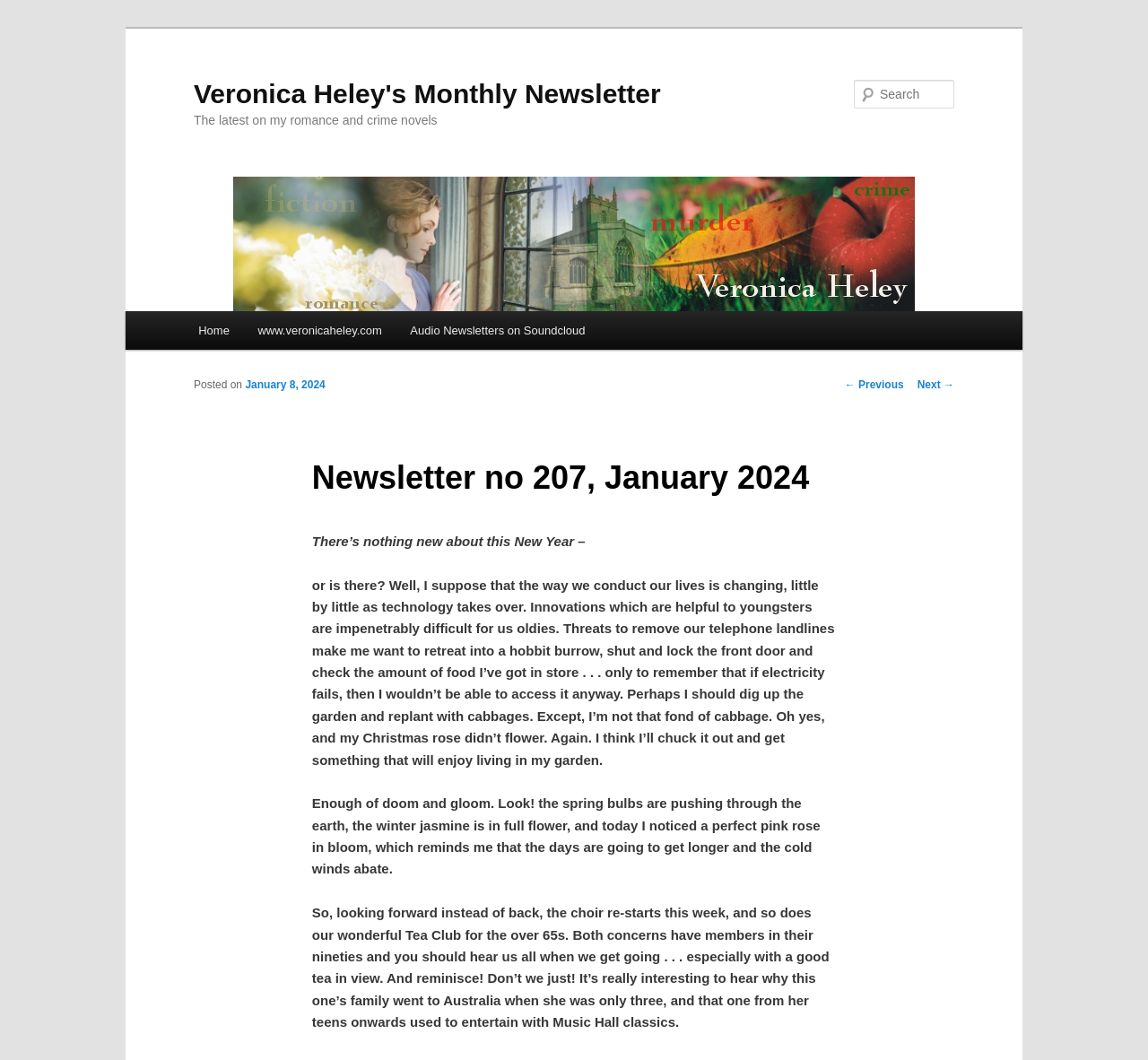Please locate and generate the primary heading on this webpage.

Veronica Heley's Monthly Newsletter